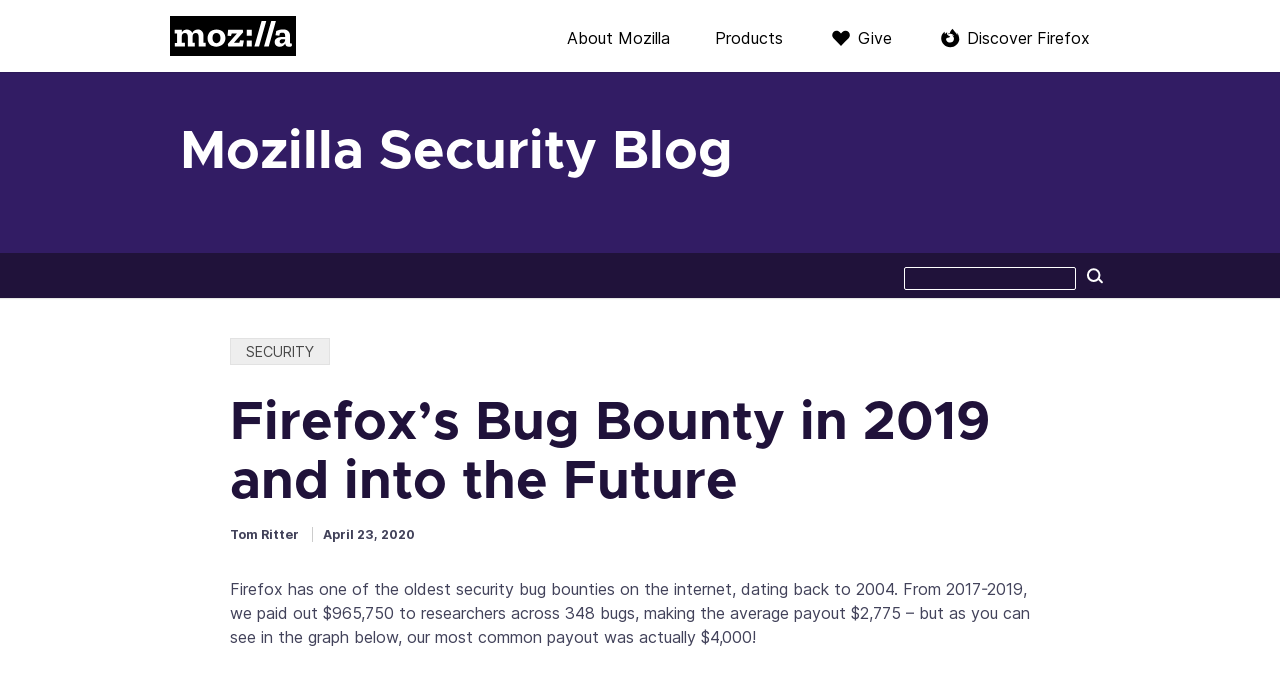Answer the question below in one word or phrase:
What is the date of the article?

April 23, 2020